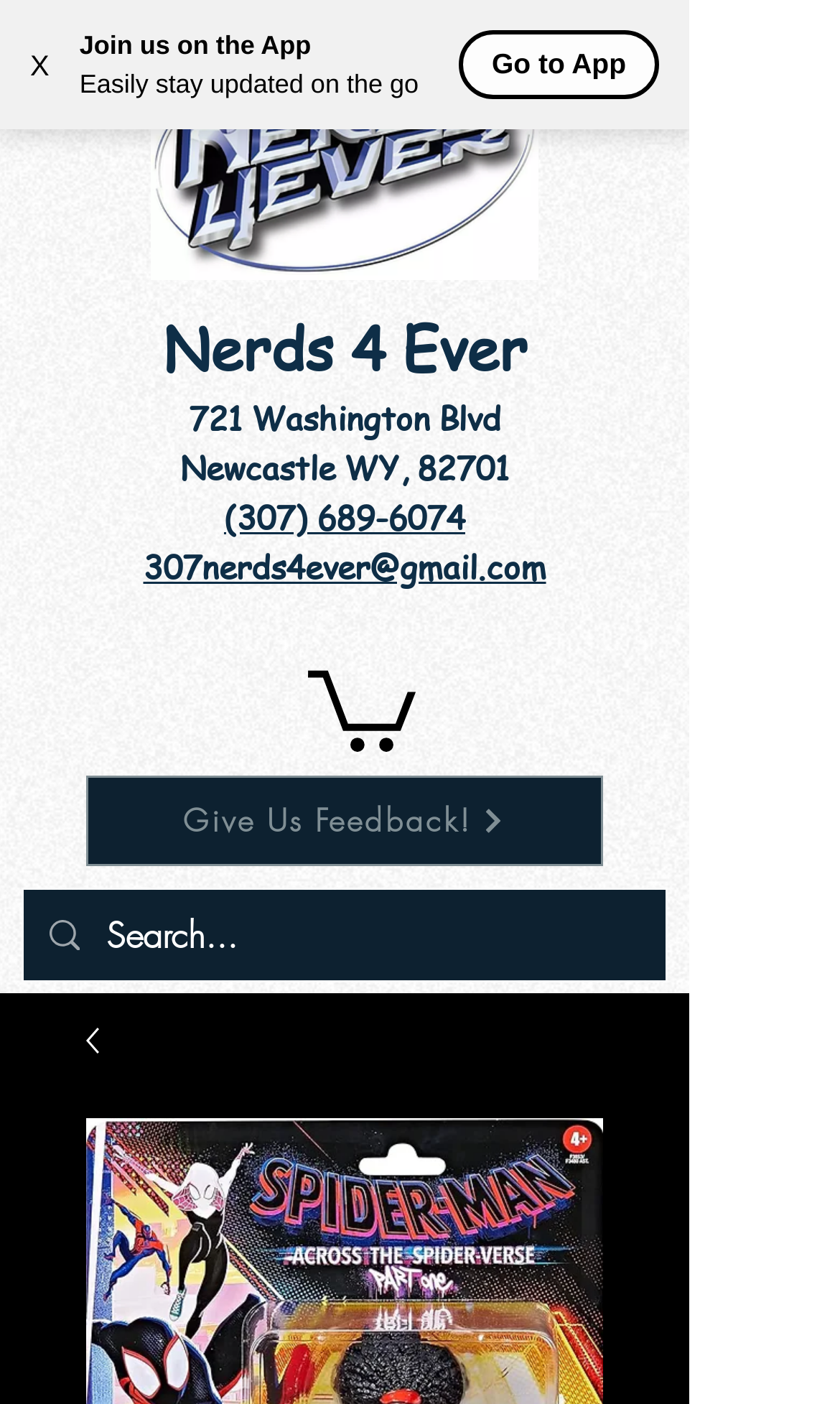Extract the main heading text from the webpage.

Marvel Legends Series Spider-Man Across The Spider-Verse Jessica Drew